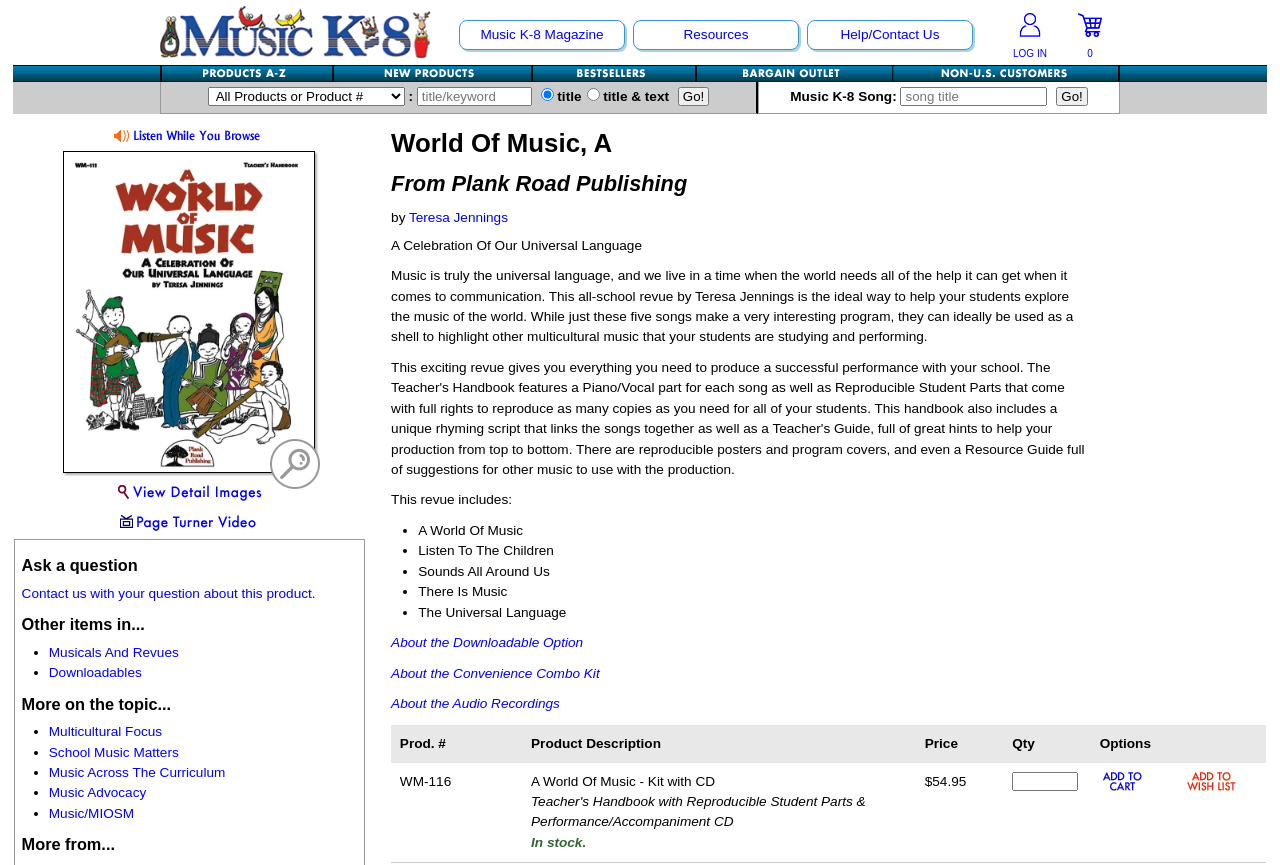Give a comprehensive overview of the webpage, including key elements.

This webpage is a product detail page for "World Of Music, A" on MusicK8.com, a marketplace for music teaching resources. At the top, there is a navigation bar with links to "Music K-8 Magazine", "Resources", "Help/Contact Us", "Log In To Your Account", and "Your Shopping Cart". Below the navigation bar, there are links to "Alphabetical Listing", "New Products", "Bestsellers", "Bargain Outlet", and "MusicK8.com Worldwide".

On the left side, there is a search bar with a dropdown menu and a "Go!" button. Below the search bar, there is a section with links to "Listen To Sound Clips While You Browse", "World Of Music, A" with an image, "Sample pages available", and "Page Turner video: listen and read along".

The main content area is divided into several sections. The first section has a heading "Ask a question" and a link to "Contact us with your question about this product". The second section has a heading "Other items in..." and lists several related products with bullet points. The third section has a heading "More on the topic..." and lists several related topics with bullet points.

The main product description area has a heading "More from..." and displays information about the product "World Of Music, A" by Teresa Jennings, including a description, a list of songs included, and details about the downloadable option, convenience combo kit, and audio recordings. There is also a table with product details, including product number, description, price, quantity, and options.

Throughout the page, there are several images, including the product image, navigation icons, and icons for the search bar and buttons.